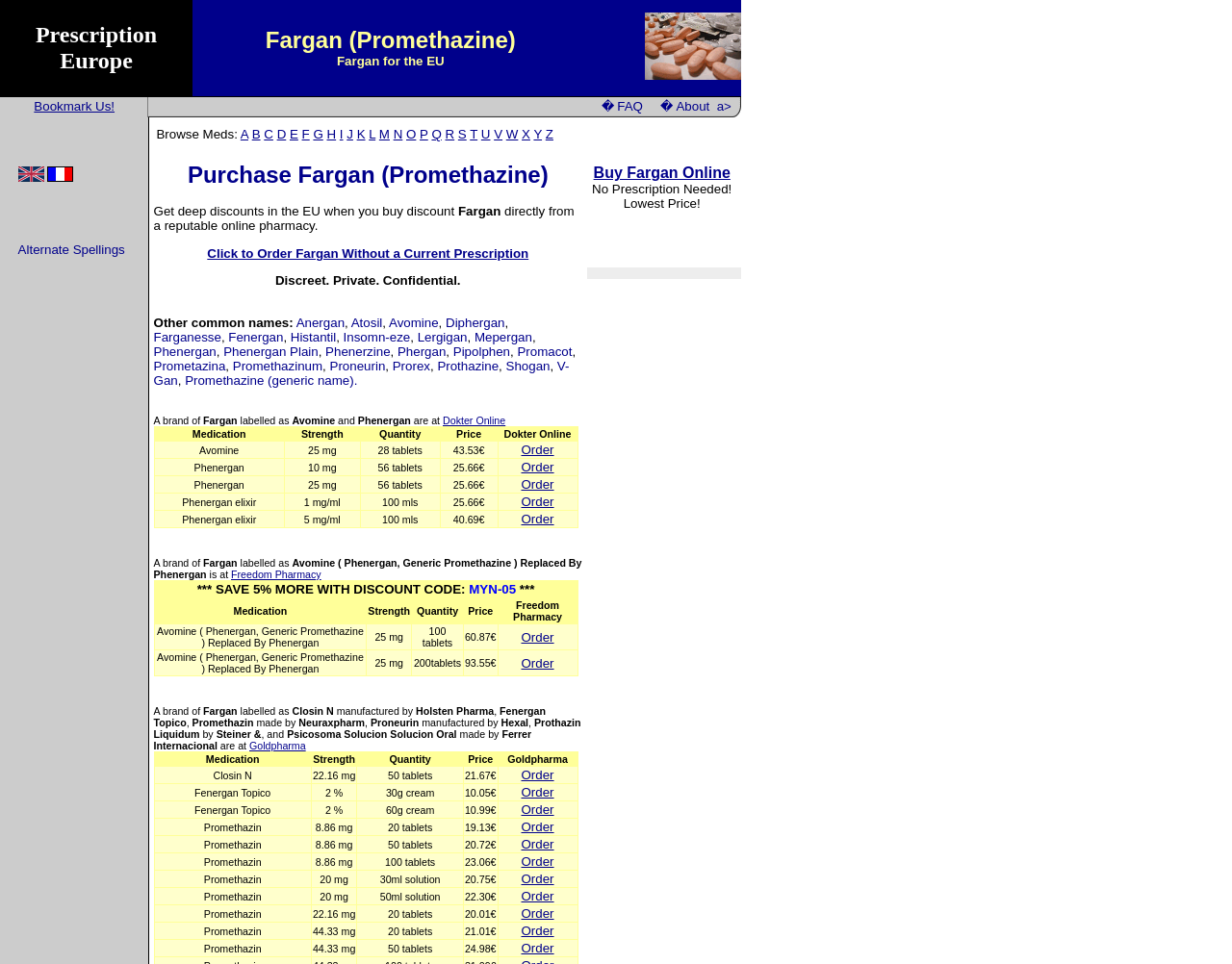Identify the bounding box for the described UI element: "Bookmark Us!".

[0.028, 0.103, 0.093, 0.118]